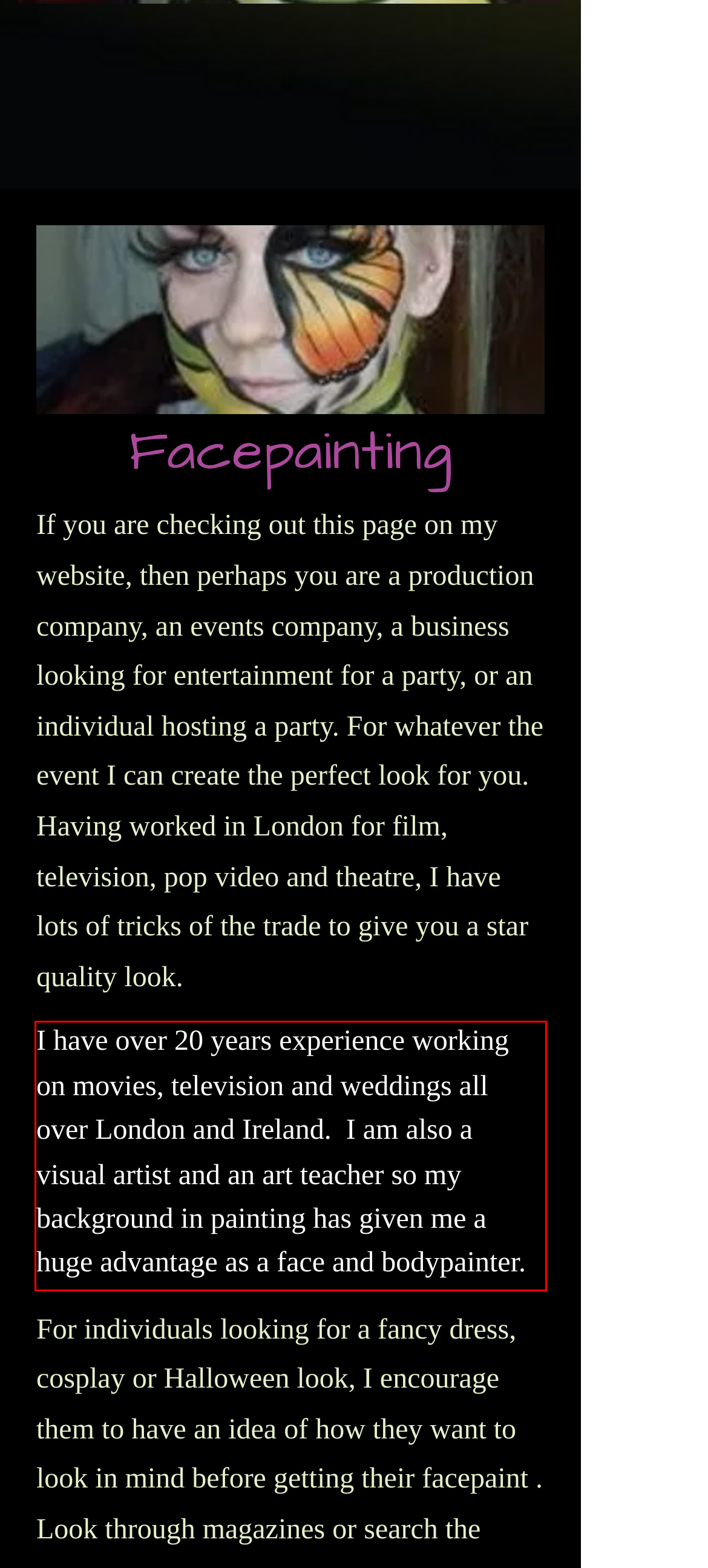Identify the text inside the red bounding box on the provided webpage screenshot by performing OCR.

I have over 20 years experience working on movies, television and weddings all over London and Ireland. I am also a visual artist and an art teacher so my background in painting has given me a huge advantage as a face and bodypainter.